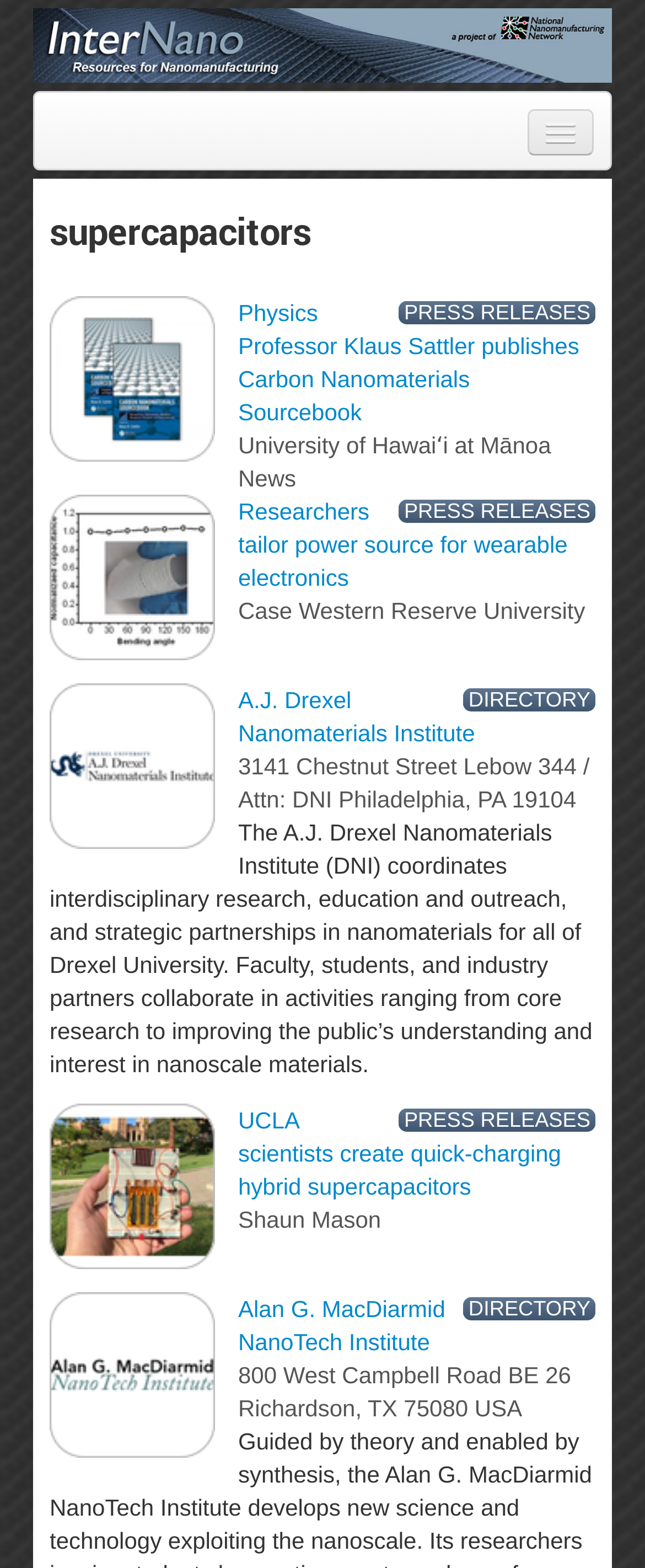Kindly respond to the following question with a single word or a brief phrase: 
How many images are in the second article?

1